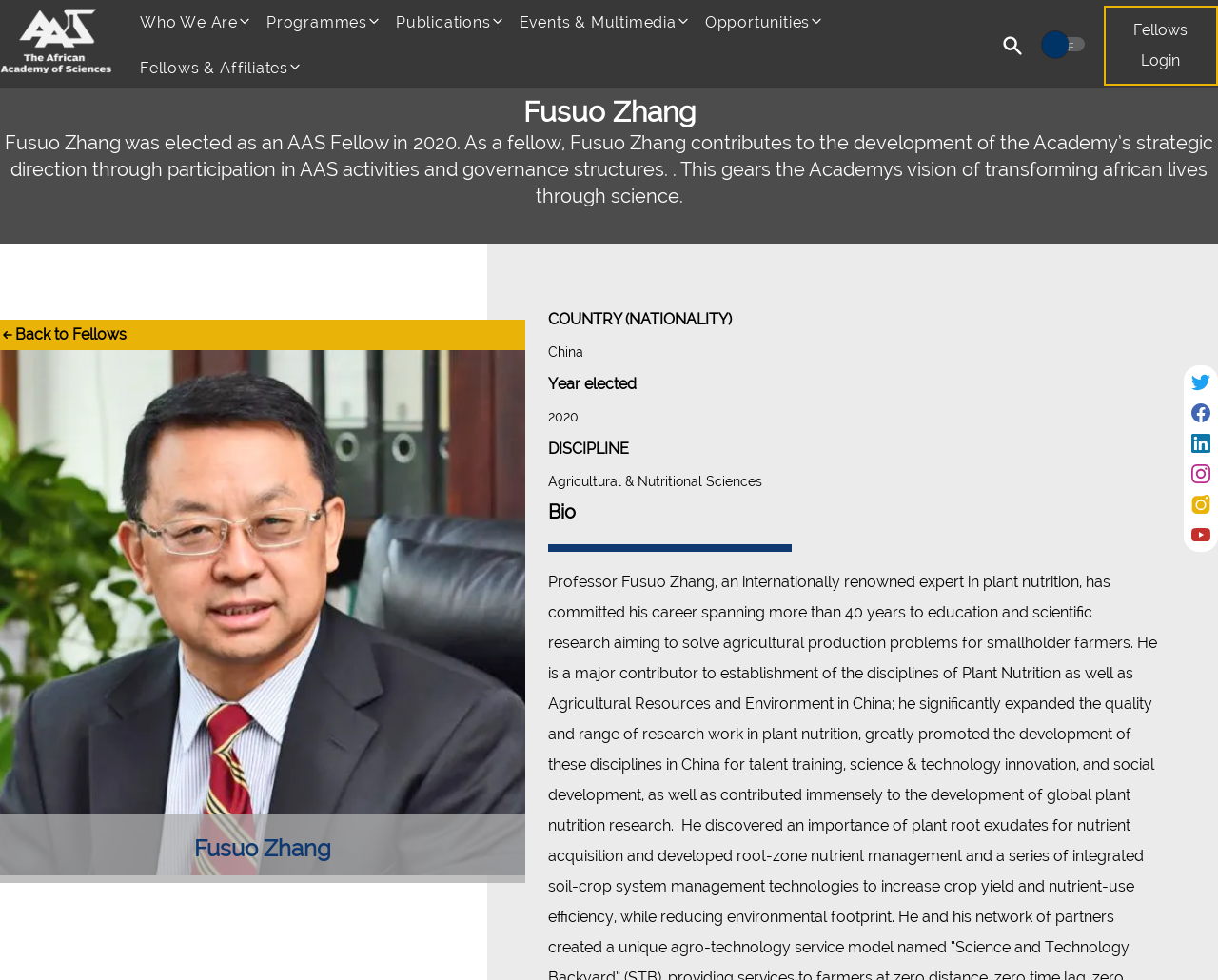Determine the primary headline of the webpage.

Who We Are